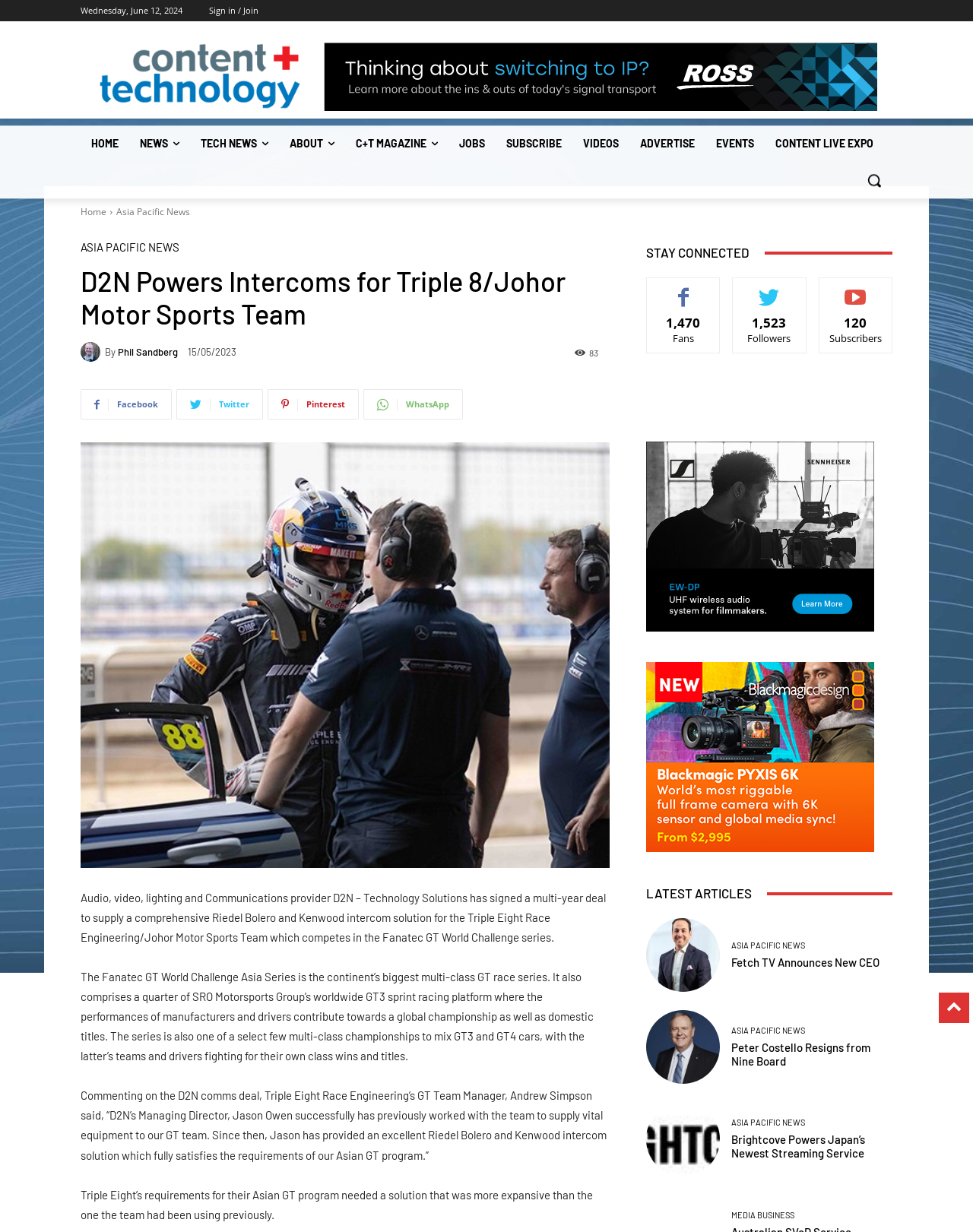Predict the bounding box of the UI element based on this description: "Fetch TV Announces New CEO".

[0.752, 0.776, 0.904, 0.787]